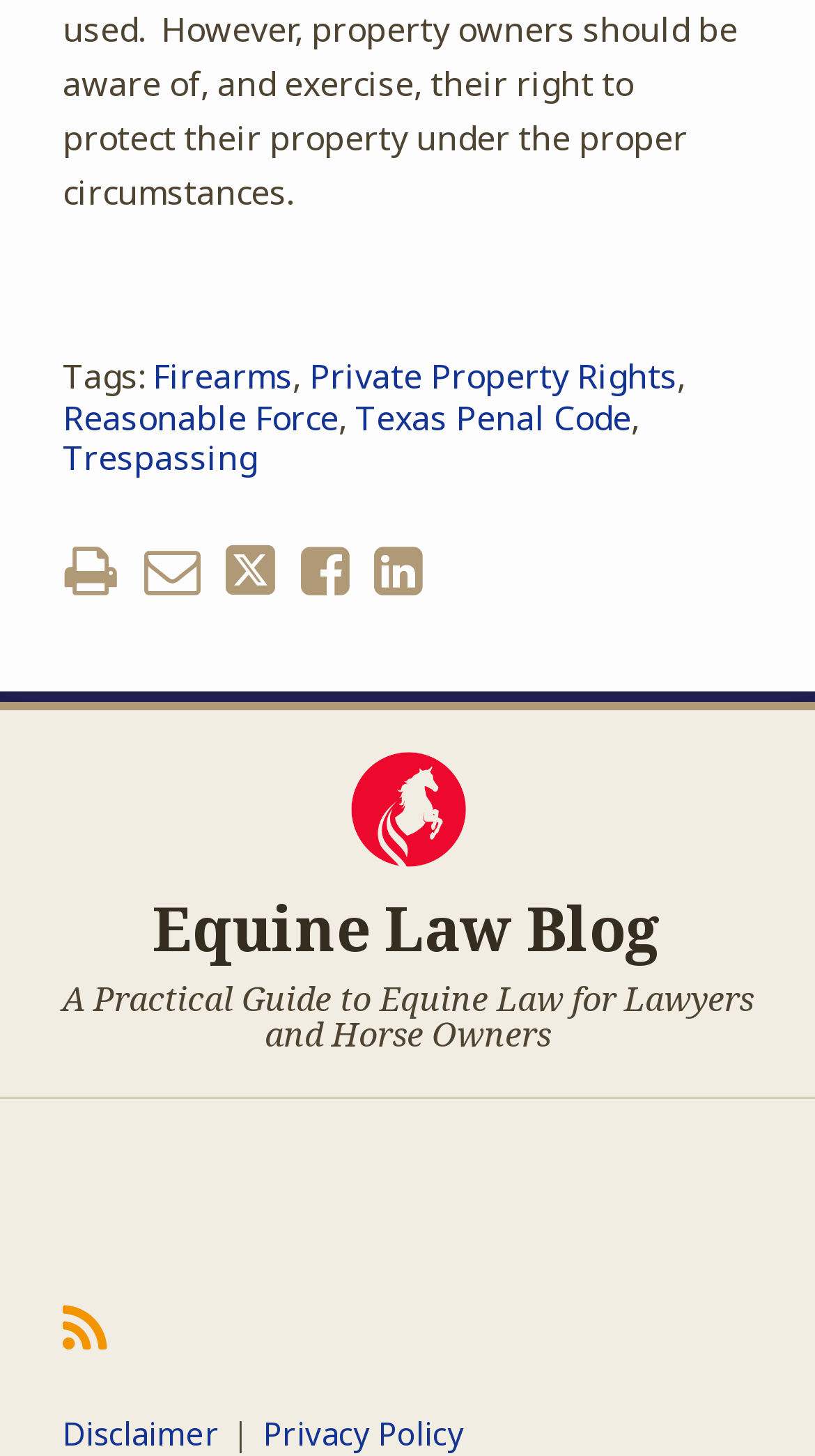From the element description: "parent_node: Equine Law Blog", extract the bounding box coordinates of the UI element. The coordinates should be expressed as four float numbers between 0 and 1, in the order [left, top, right, bottom].

[0.038, 0.516, 0.962, 0.595]